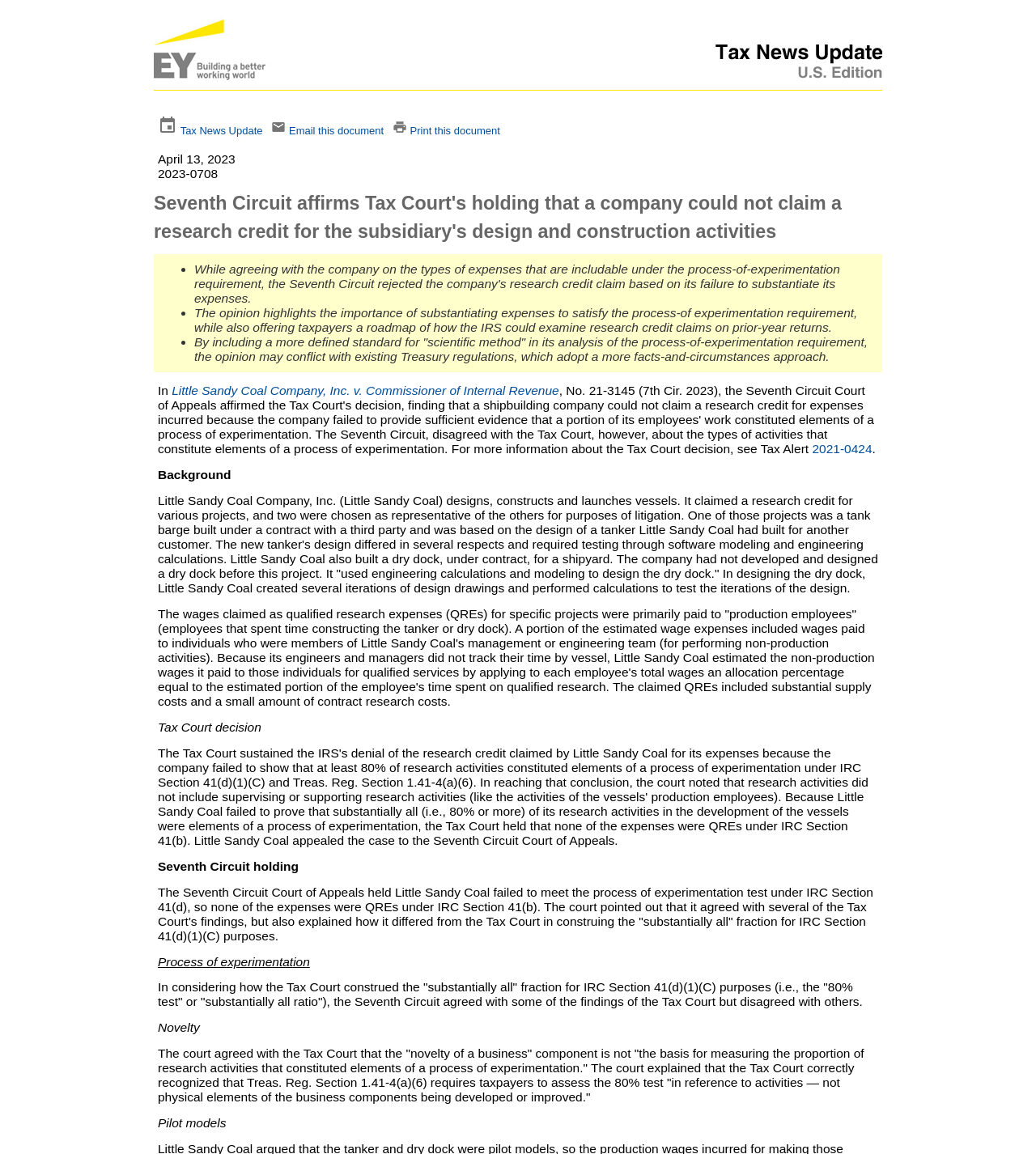Use a single word or phrase to answer the question: 
What is the name of the court that held Little Sandy Coal failed to meet the process of experimentation test?

Seventh Circuit Court of Appeals